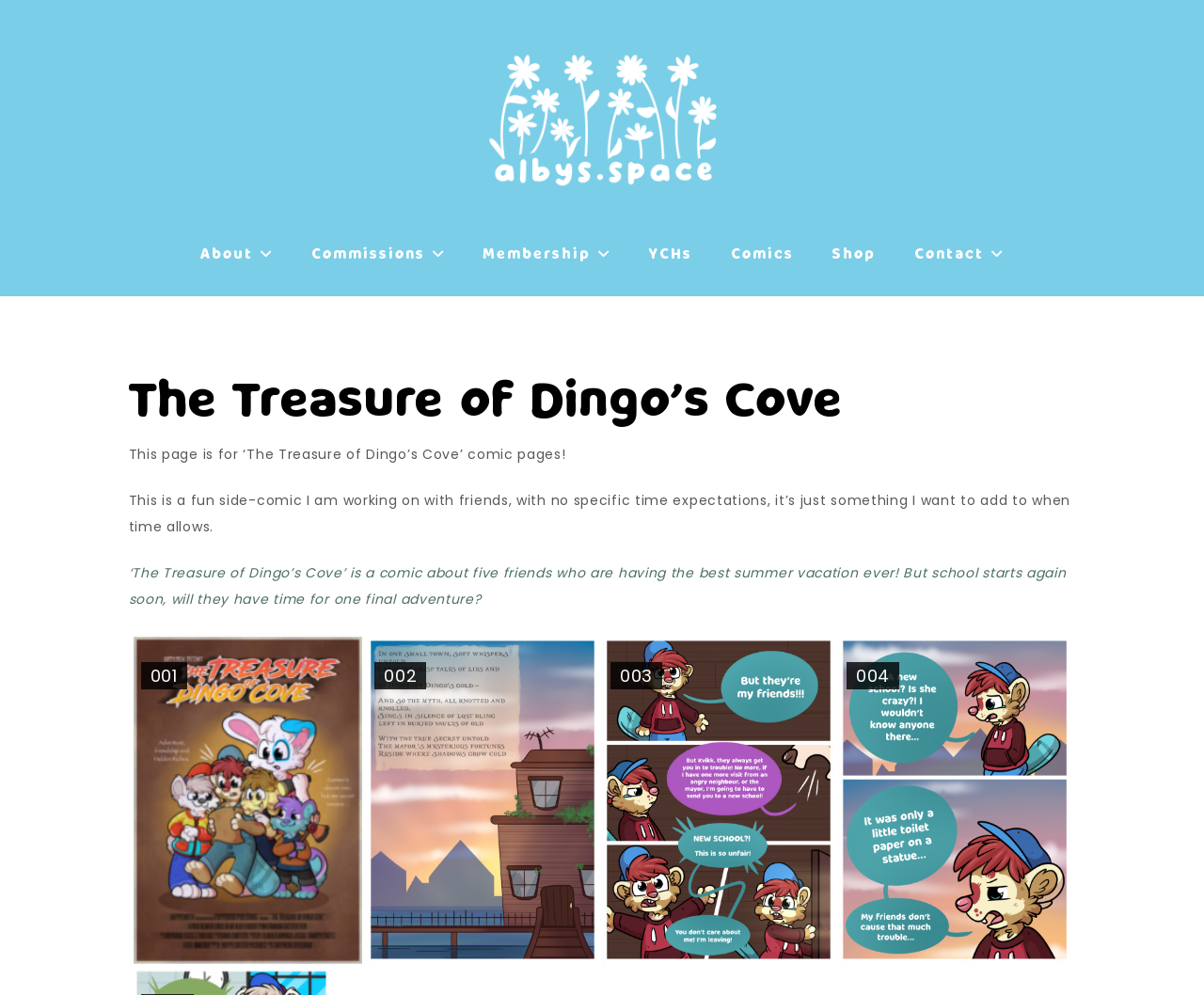Find the bounding box of the element with the following description: "Membership". The coordinates must be four float numbers between 0 and 1, formatted as [left, top, right, bottom].

[0.387, 0.226, 0.521, 0.282]